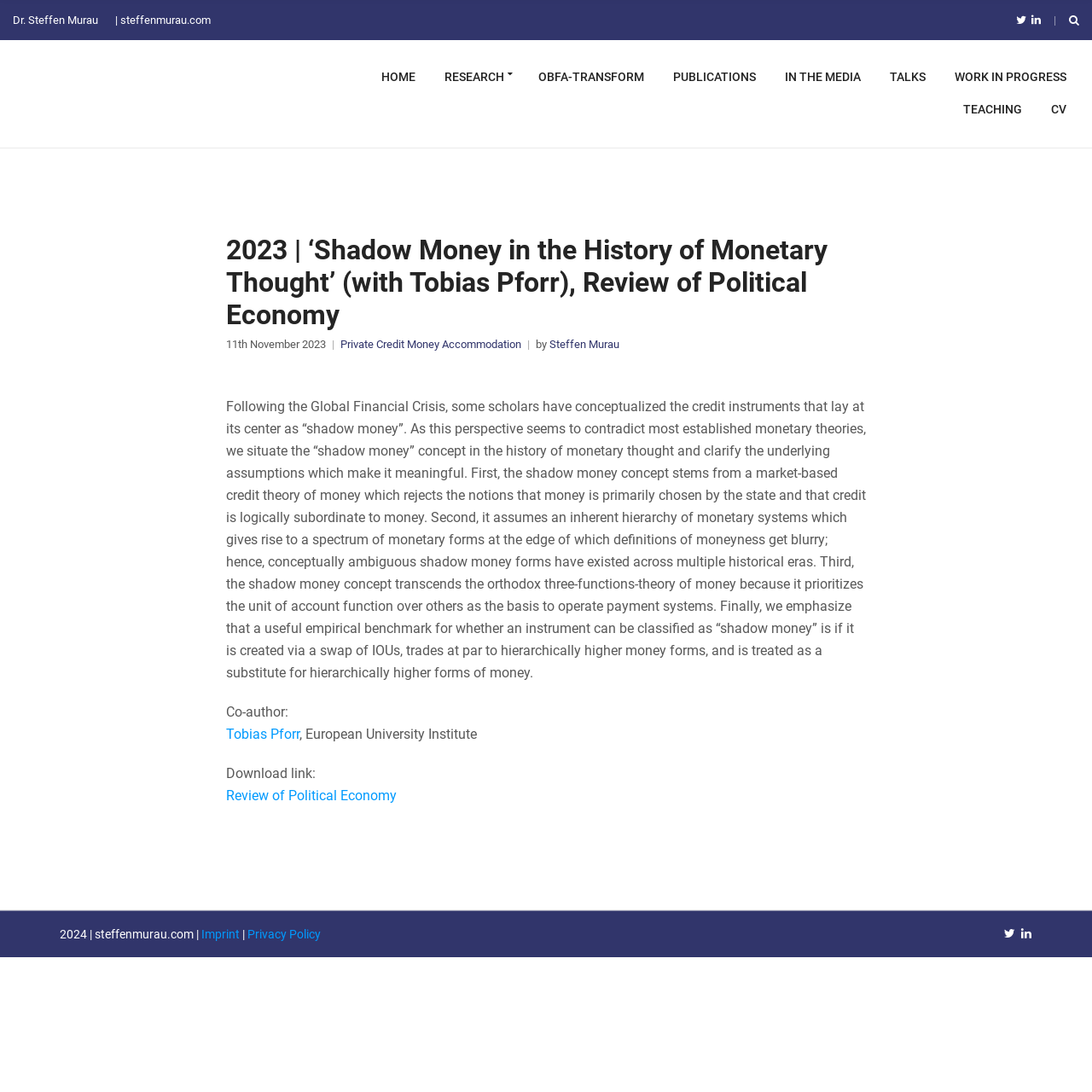How many links are there in the navigation menu?
Using the visual information, reply with a single word or short phrase.

9